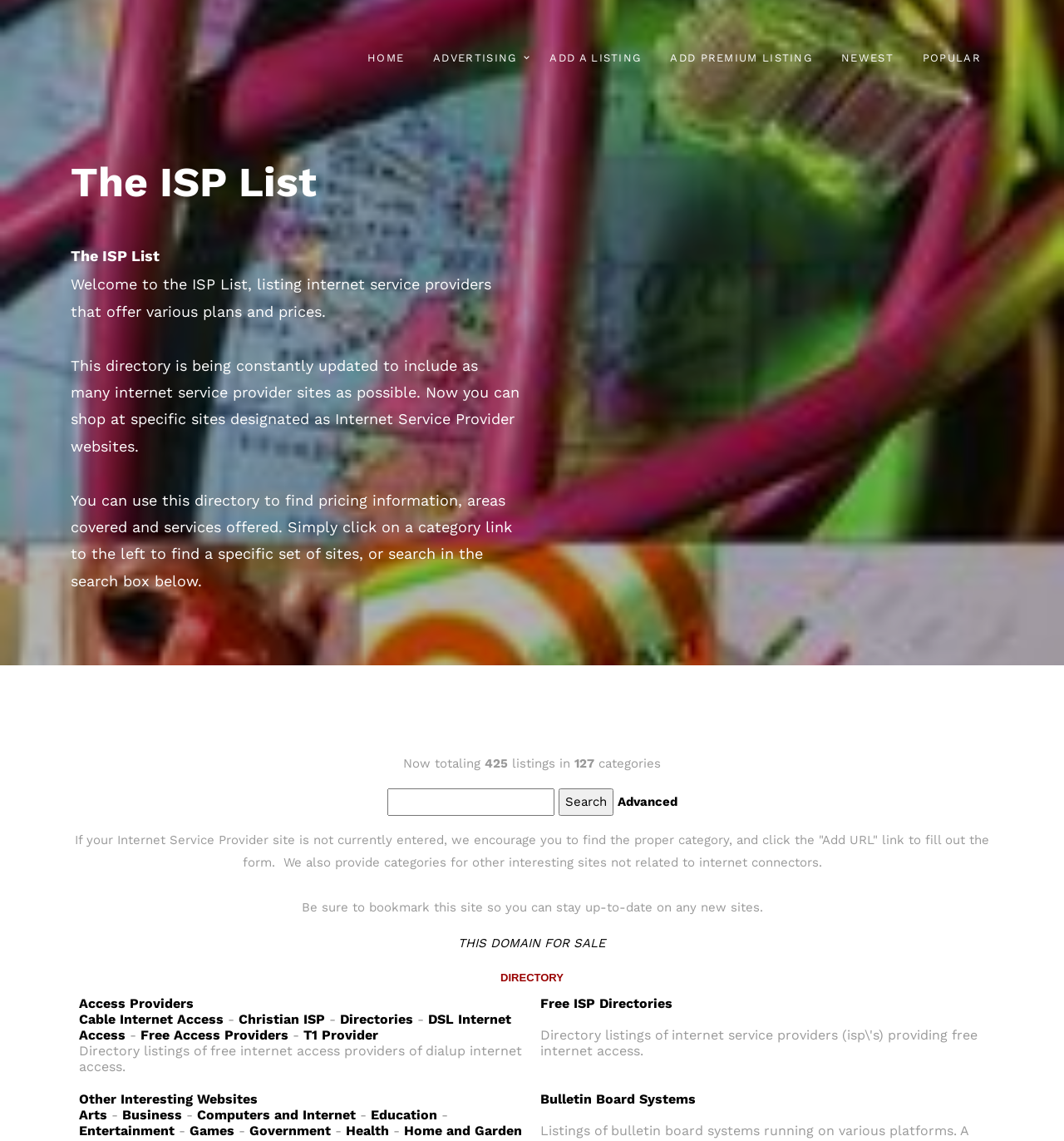What type of internet access providers are listed in the directory?
Please give a detailed and thorough answer to the question, covering all relevant points.

The directory lists both free and paid internet access providers, including dialup internet access, DSL internet access, and T1 provider directory listings.